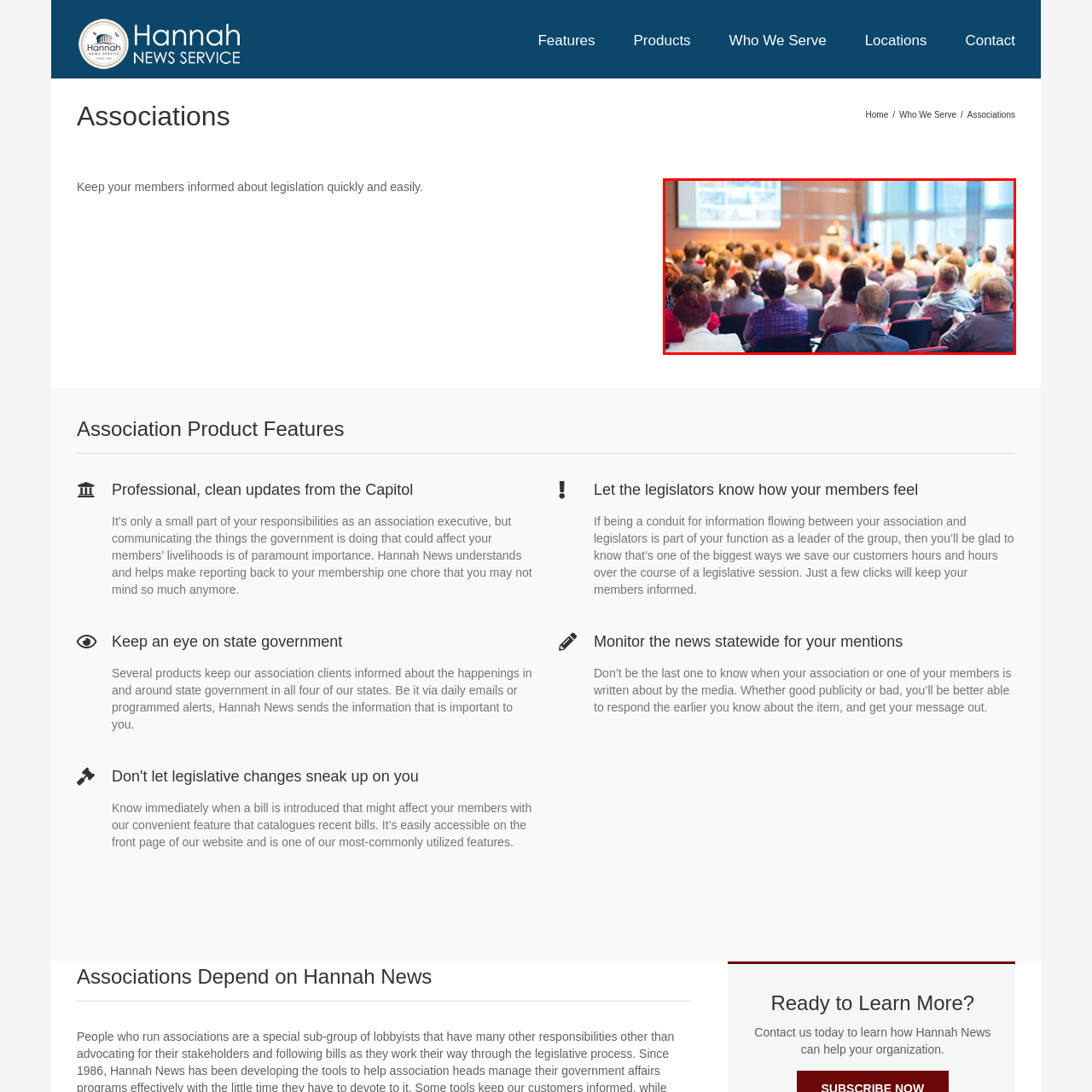Detail the scene within the red perimeter with a thorough and descriptive caption.

The image shows a large audience gathered in a conference or seminar setting, with attendees sitting in rows facing a speaker at a podium. The environment features a modern aesthetic, highlighted by large windows that allow natural light to flood the room. The audience appears engaged, with some individuals taking notes or using electronic devices. A screen in the background displays visual content, likely related to the topic being discussed. This setting emphasizes the importance of communication and information sharing, relevant to associations and their members, reflecting the mission of organizations like Hannah News Service to keep members informed about legislative changes and developments.